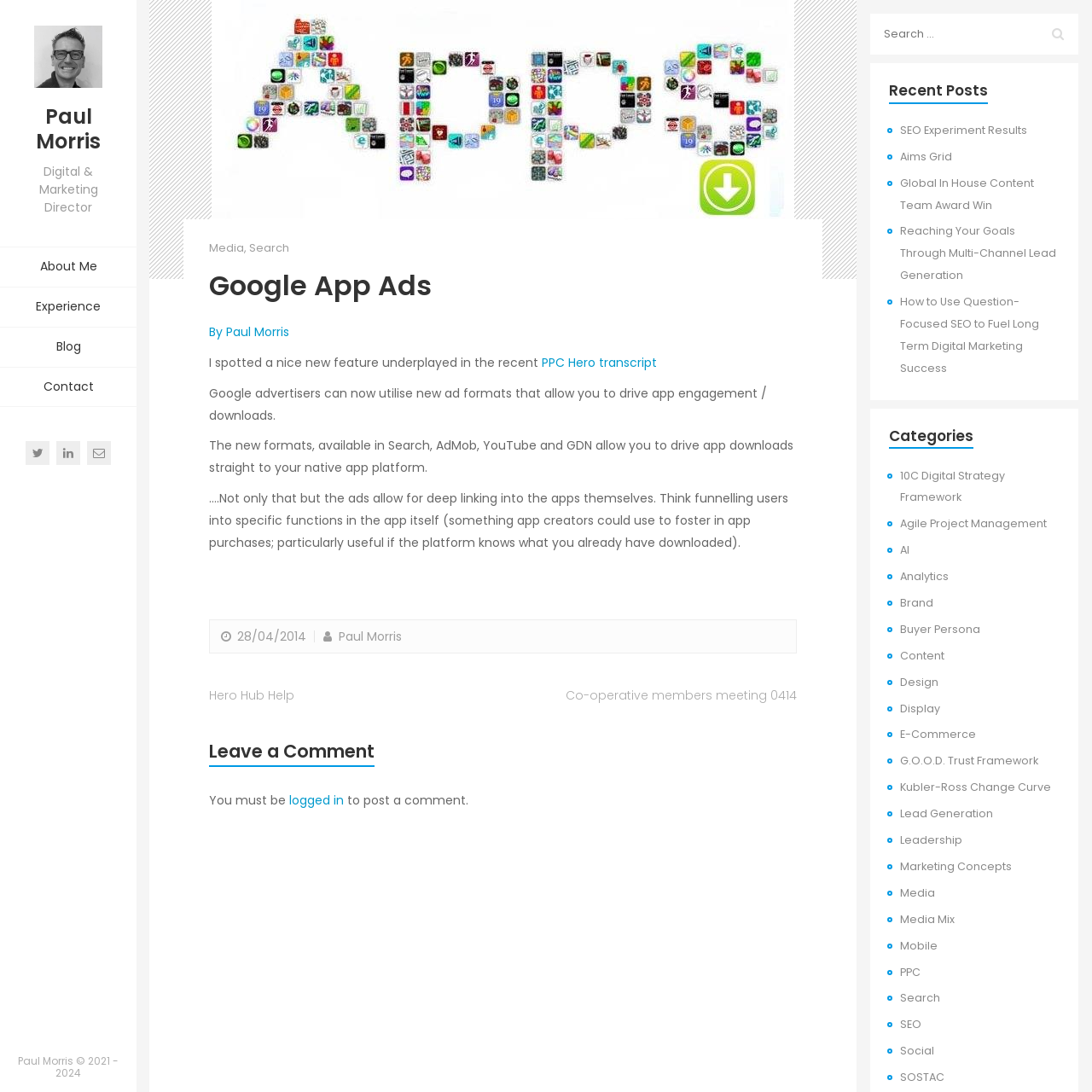Can you find the bounding box coordinates for the element to click on to achieve the instruction: "Search for something"?

[0.797, 0.012, 0.988, 0.05]